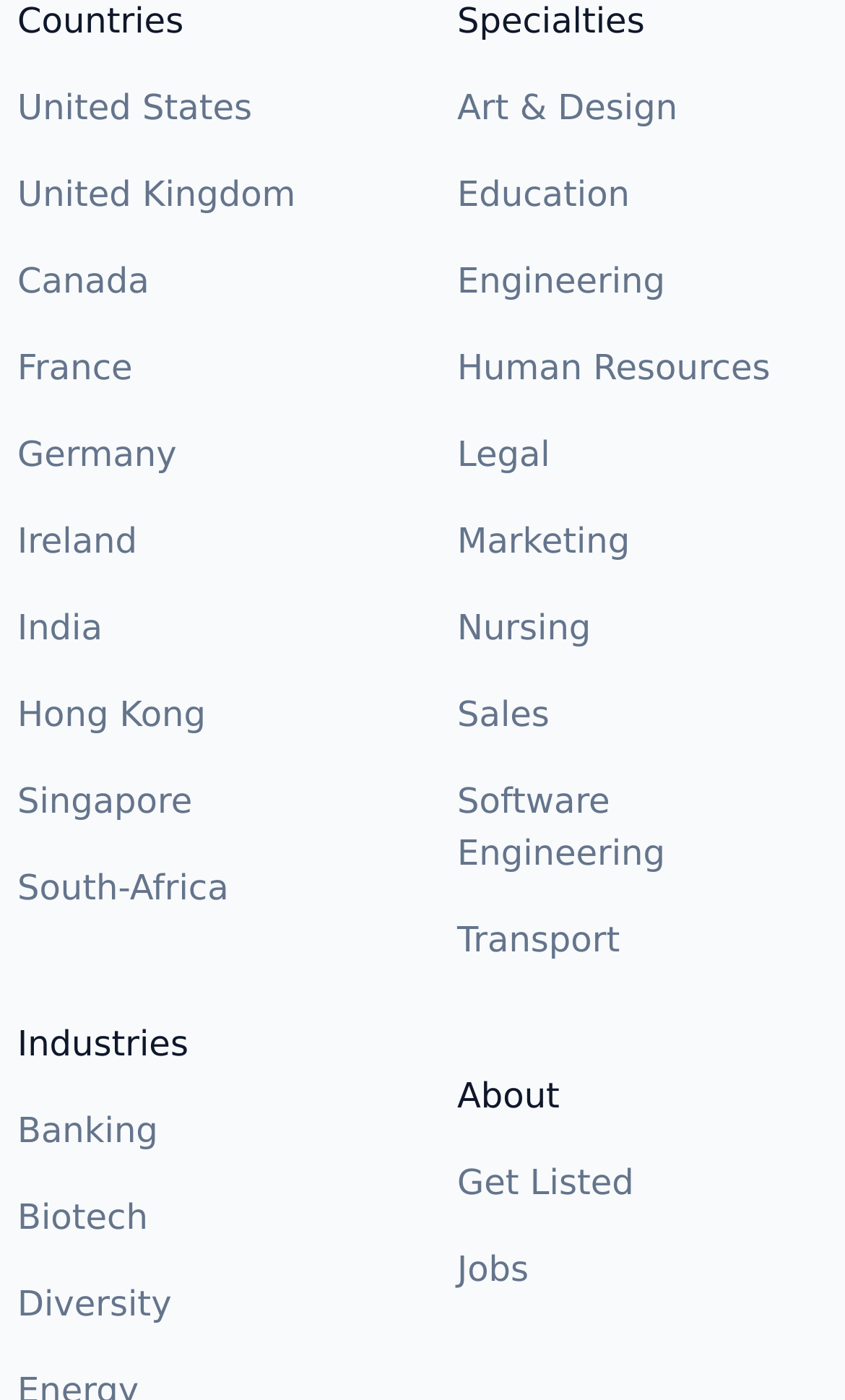Please find the bounding box for the following UI element description. Provide the coordinates in (top-left x, top-left y, bottom-right x, bottom-right y) format, with values between 0 and 1: Software Engineering

[0.541, 0.558, 0.787, 0.625]